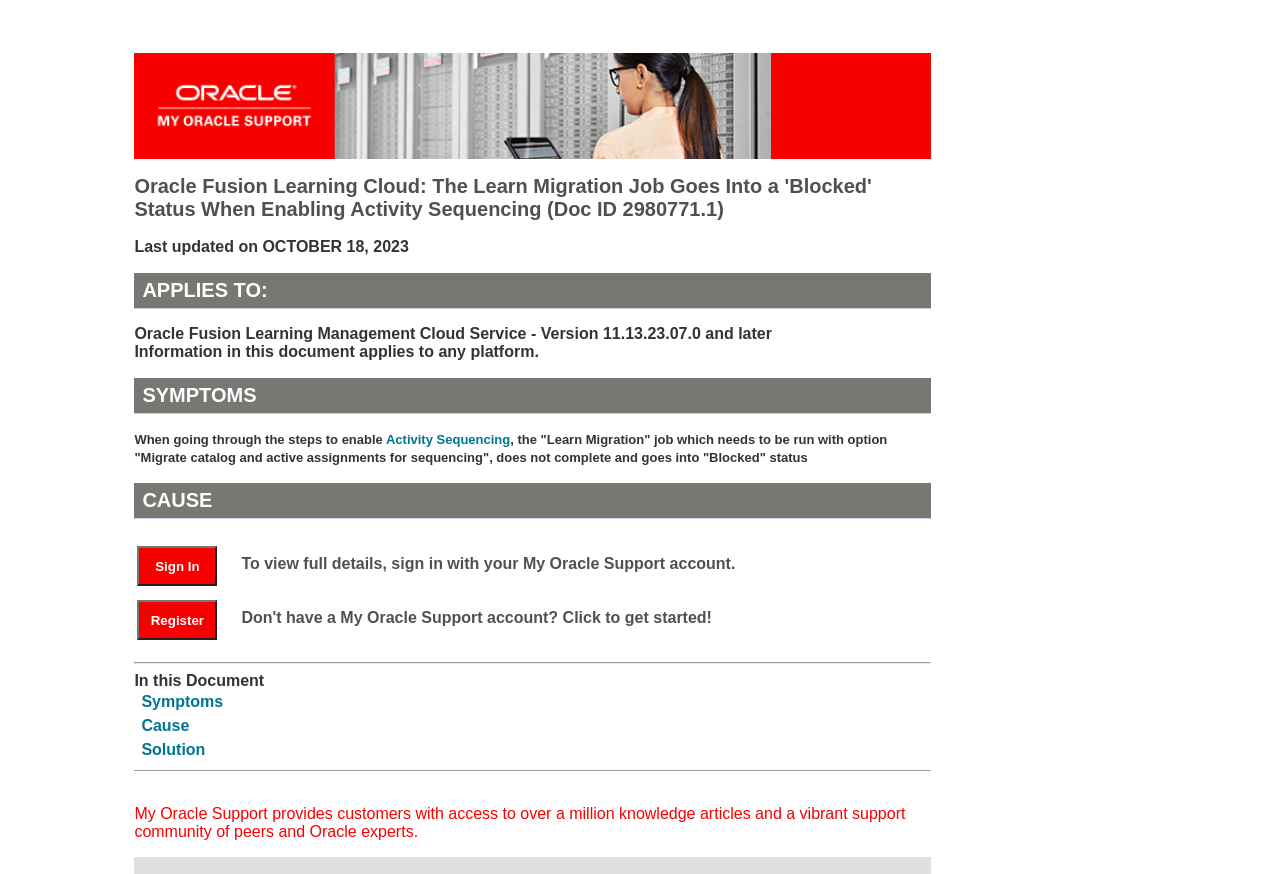Using the format (top-left x, top-left y, bottom-right x, bottom-right y), provide the bounding box coordinates for the described UI element. All values should be floating point numbers between 0 and 1: Activity Sequencing

[0.302, 0.495, 0.399, 0.512]